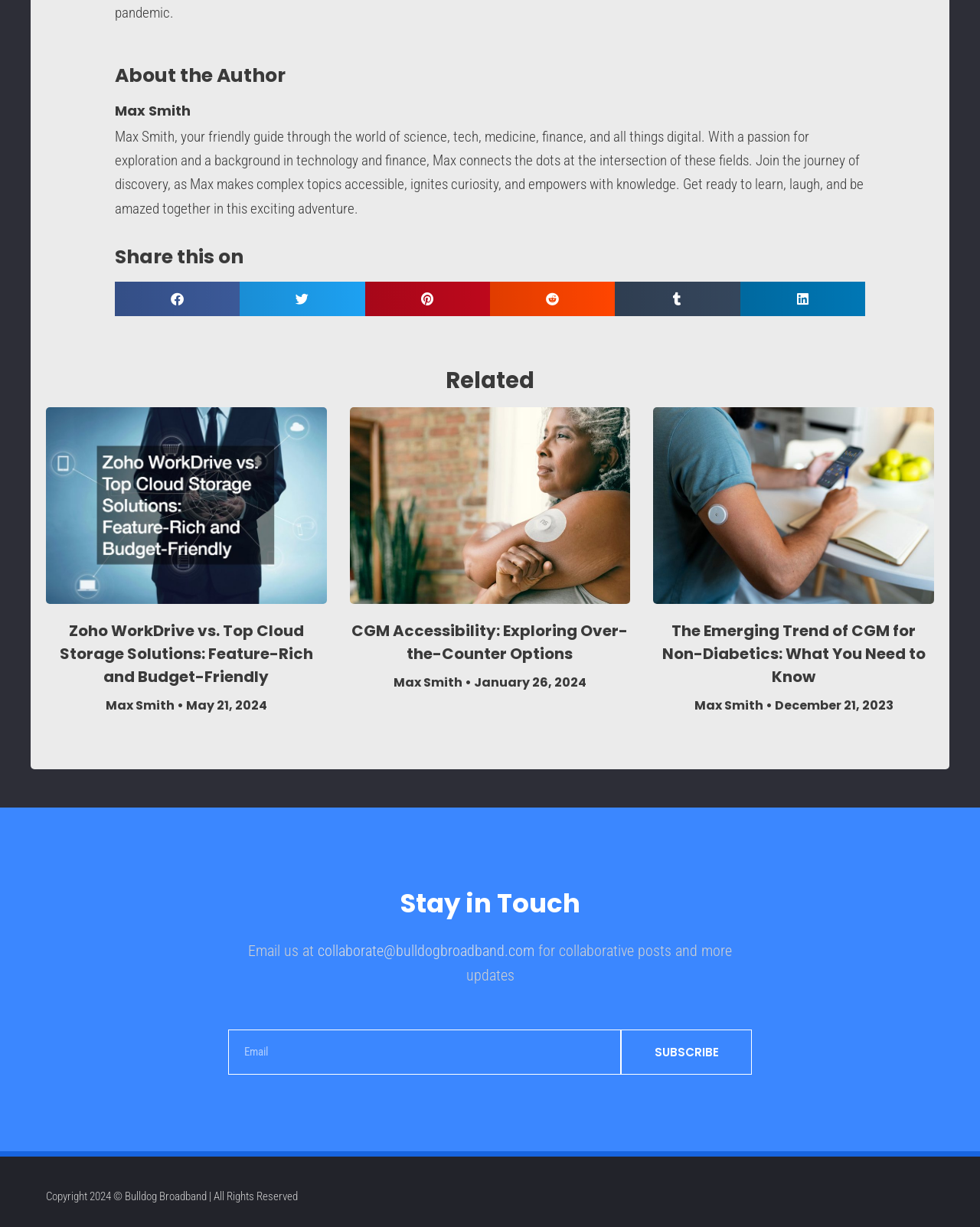What is the purpose of the 'Share this on' section?
Answer the question with just one word or phrase using the image.

To share articles on social media